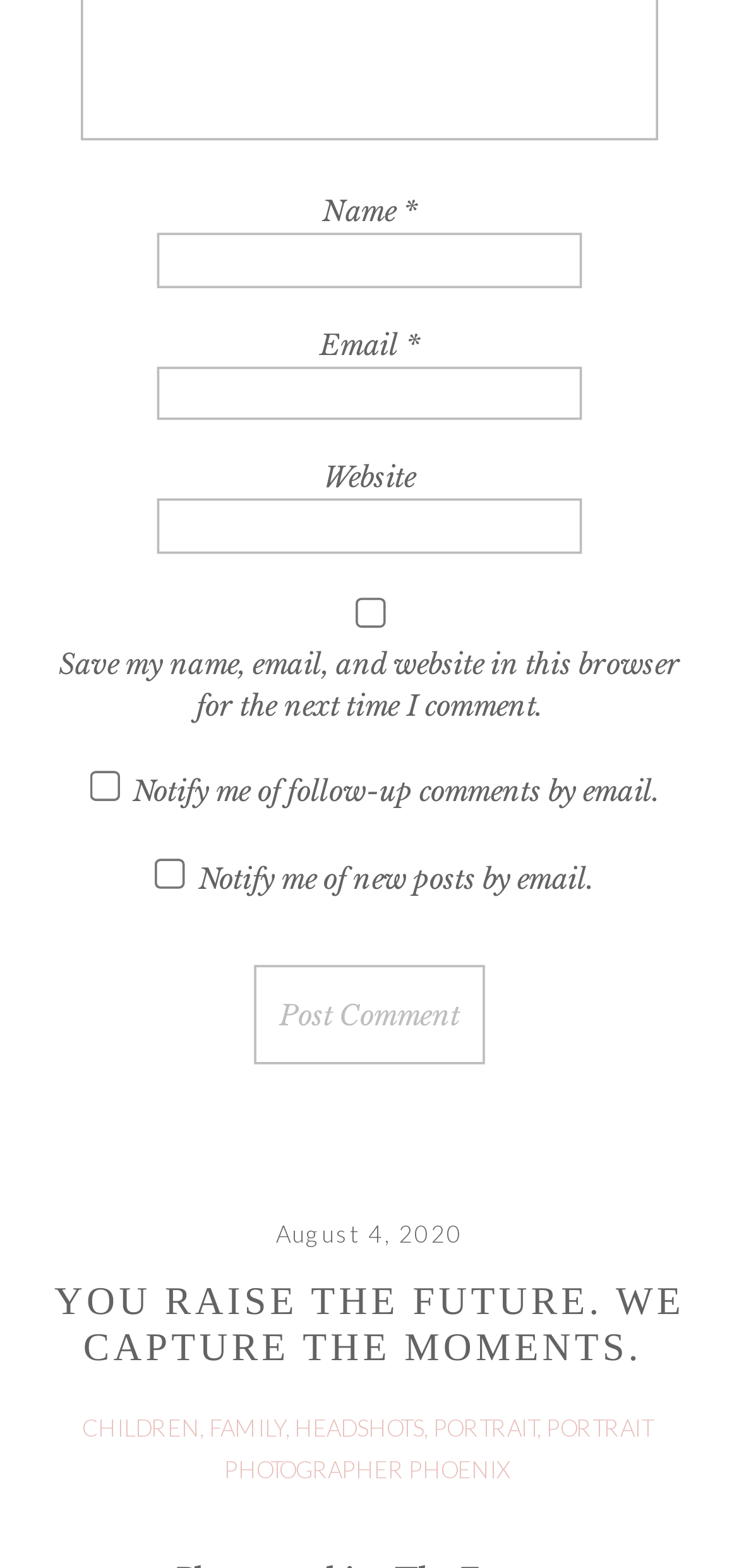What is the theme of the webpage content?
Utilize the image to construct a detailed and well-explained answer.

The webpage has headings and links related to photography, such as 'CHILDREN, FAMILY, HEADSHOTS, PORTRAIT, PORTRAIT PHOTOGRAPHER PHOENIX'. This suggests that the webpage is about photography, possibly showcasing a photographer's work or services.